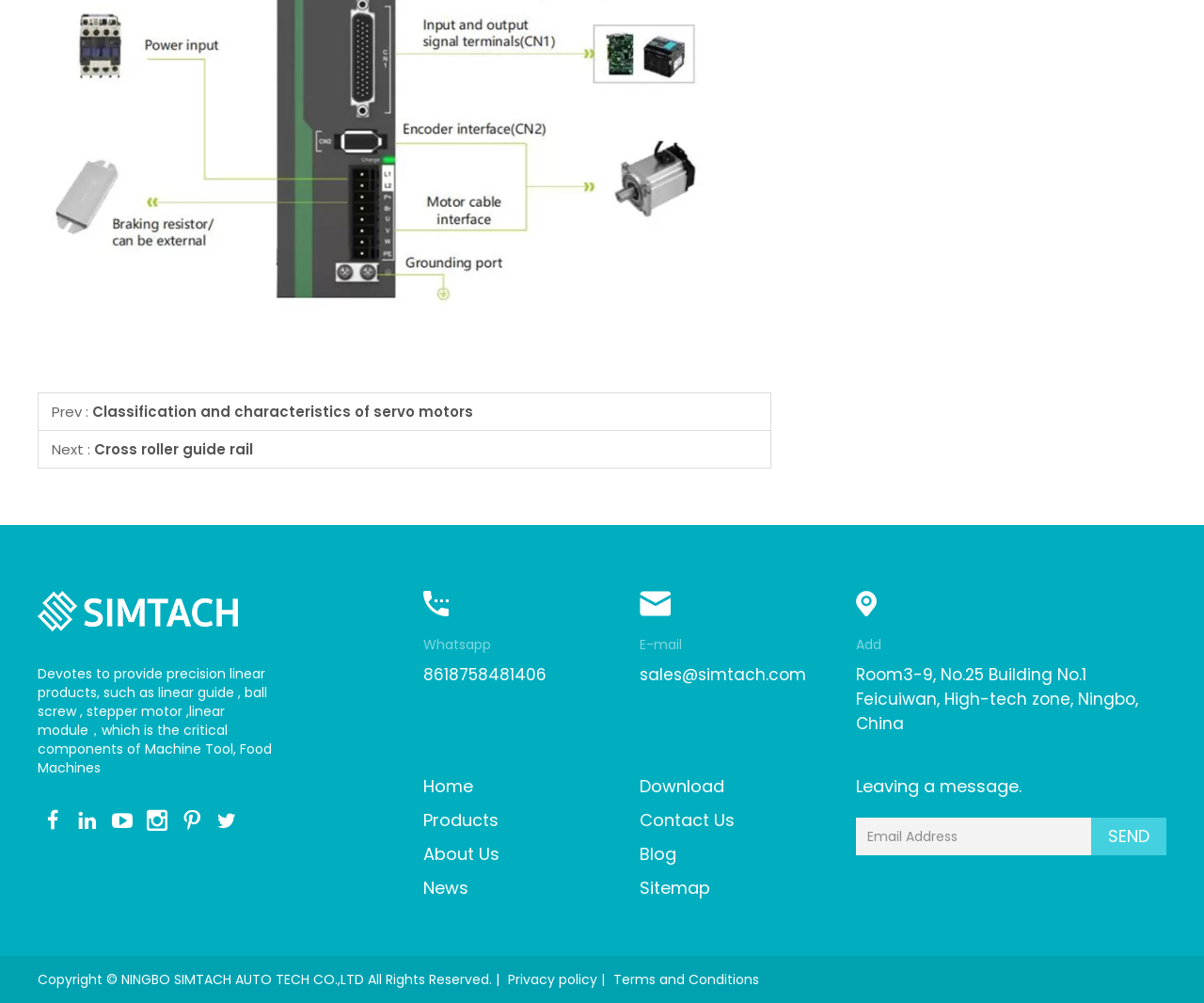Specify the bounding box coordinates of the element's region that should be clicked to achieve the following instruction: "Enter email address in the textbox". The bounding box coordinates consist of four float numbers between 0 and 1, in the format [left, top, right, bottom].

[0.711, 0.815, 0.969, 0.853]